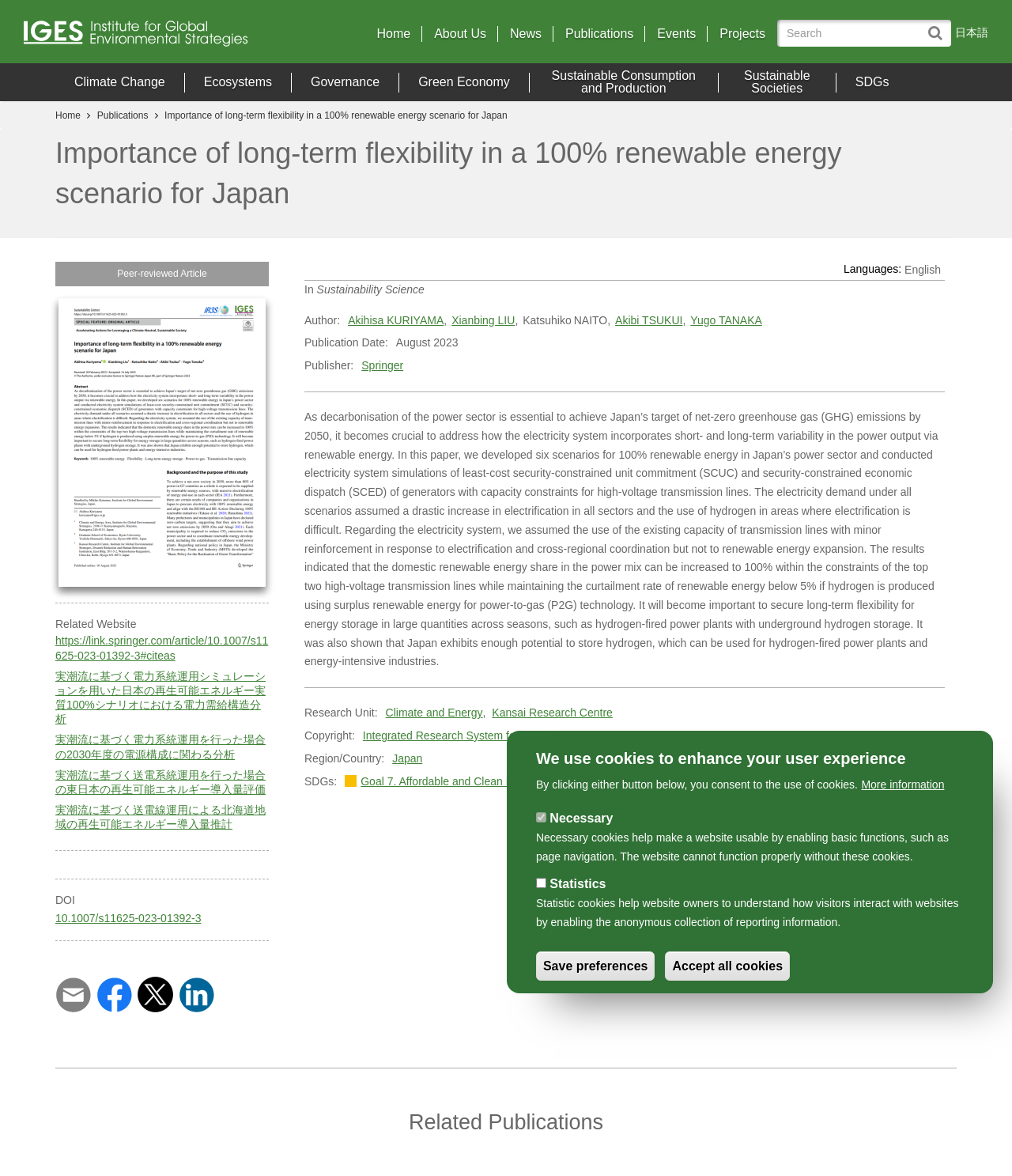Given the description Sustainable Consumption and Production, predict the bounding box coordinates of the UI element. Ensure the coordinates are in the format (top-left x, top-left y, bottom-right x, bottom-right y) and all values are between 0 and 1.

[0.522, 0.054, 0.71, 0.086]